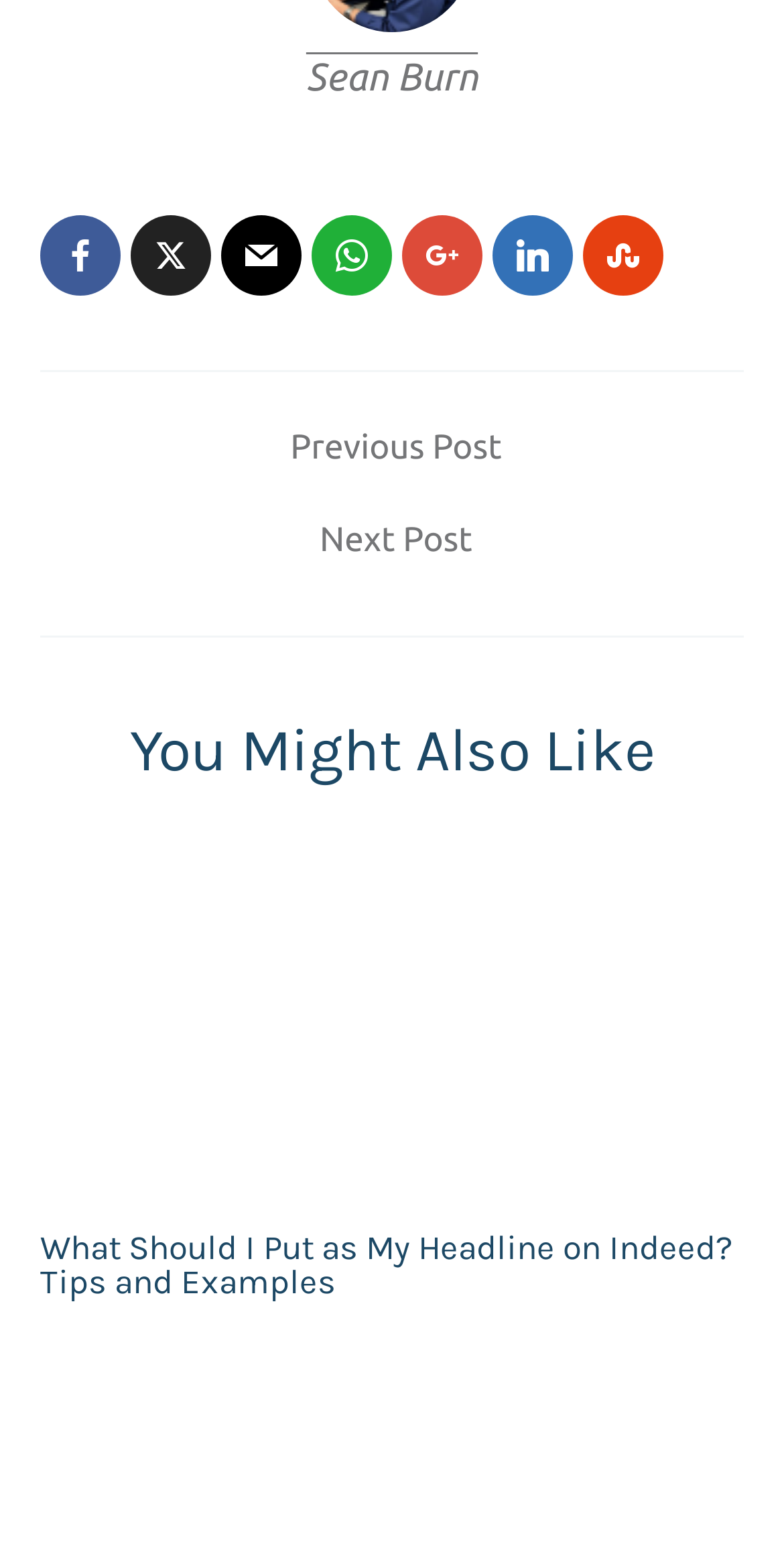What is the title of the previous post?
Respond to the question with a single word or phrase according to the image.

Not available